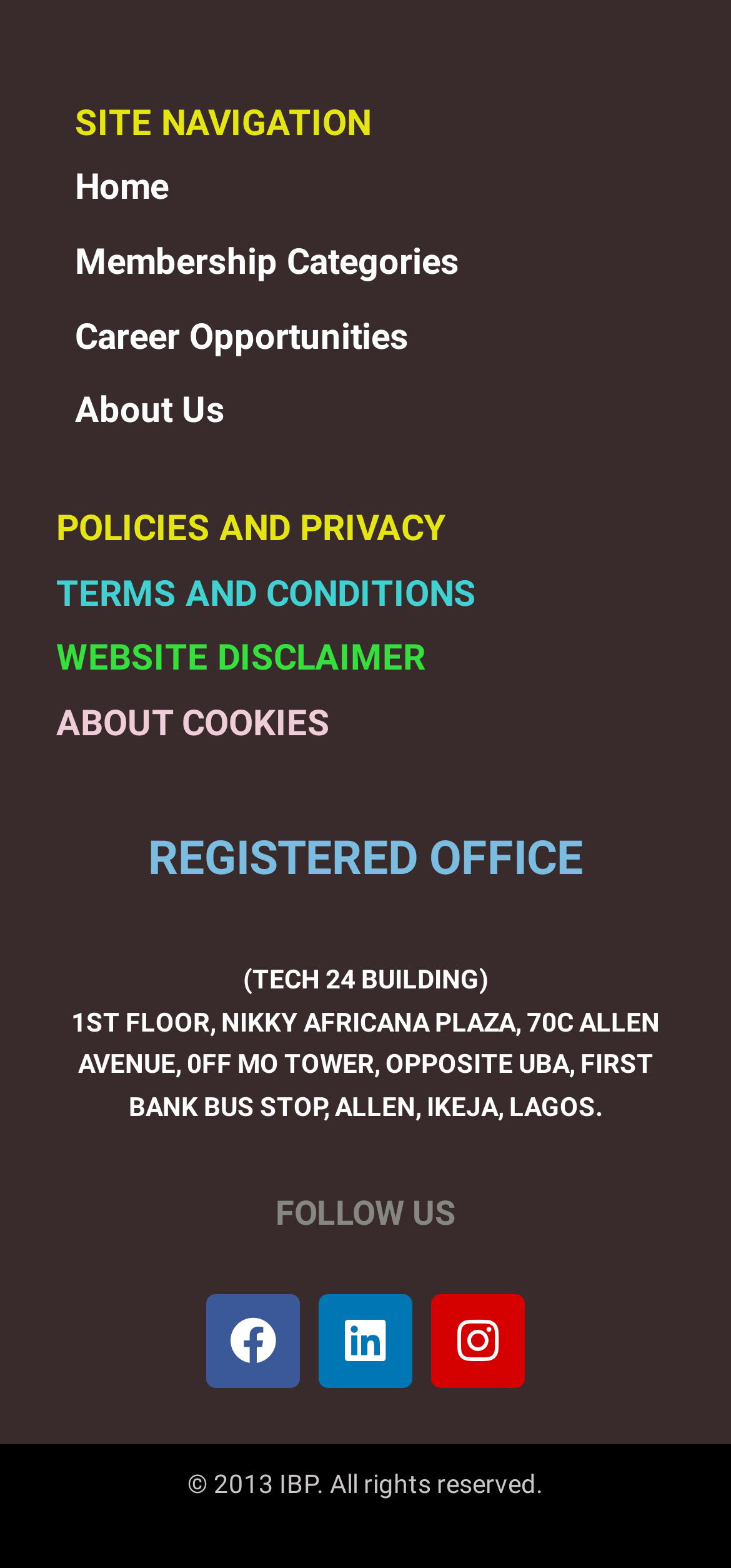Find the bounding box coordinates of the area to click in order to follow the instruction: "Check Career Opportunities".

[0.103, 0.2, 0.559, 0.228]